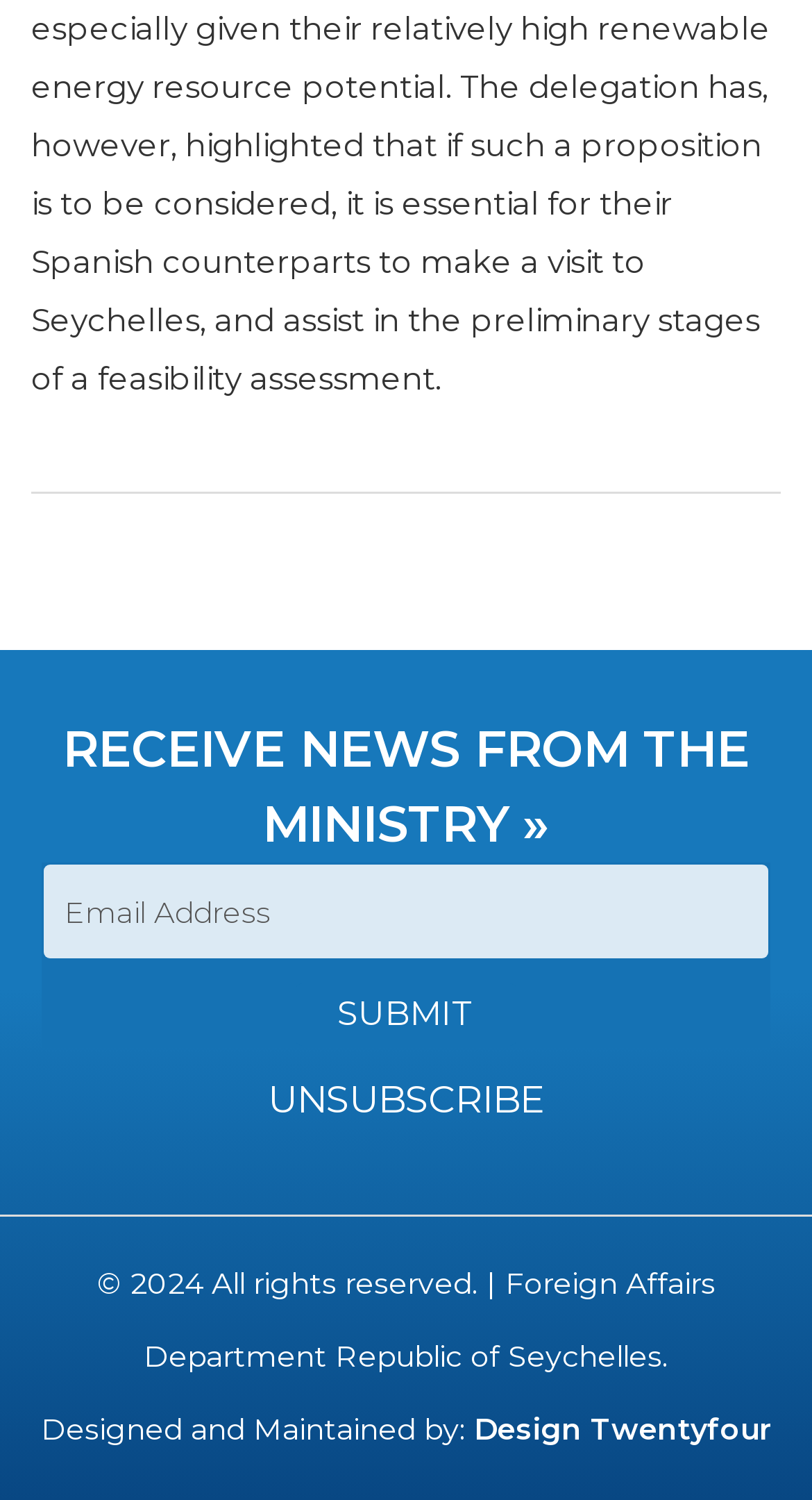Provide the bounding box coordinates of the HTML element described as: "parent_node: Email Address value="SUBMIT"". The bounding box coordinates should be four float numbers between 0 and 1, i.e., [left, top, right, bottom].

[0.362, 0.654, 0.638, 0.699]